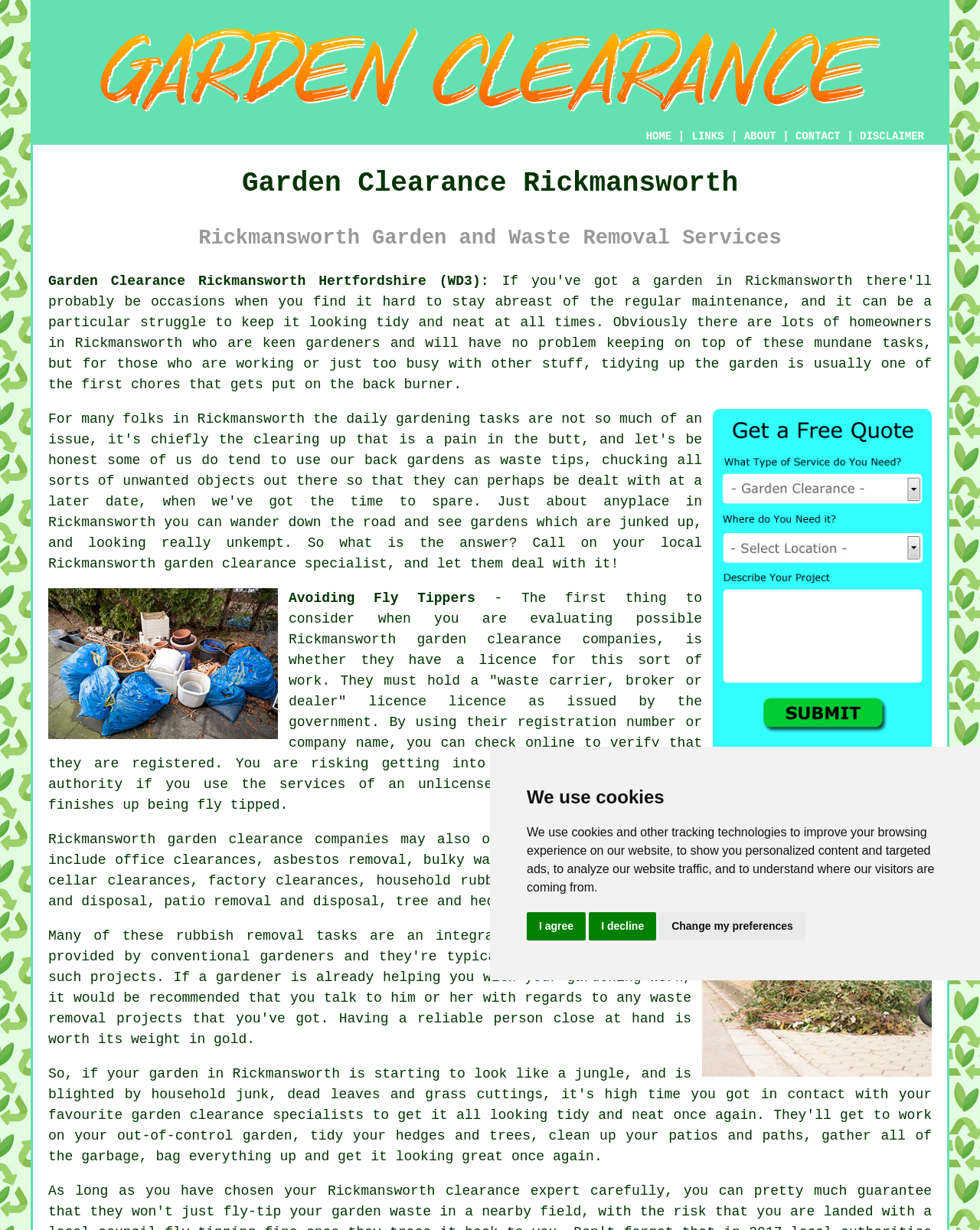Indicate the bounding box coordinates of the clickable region to achieve the following instruction: "Click the 'Free Rickmansworth Garden Clearance Quotes' link."

[0.727, 0.605, 0.951, 0.617]